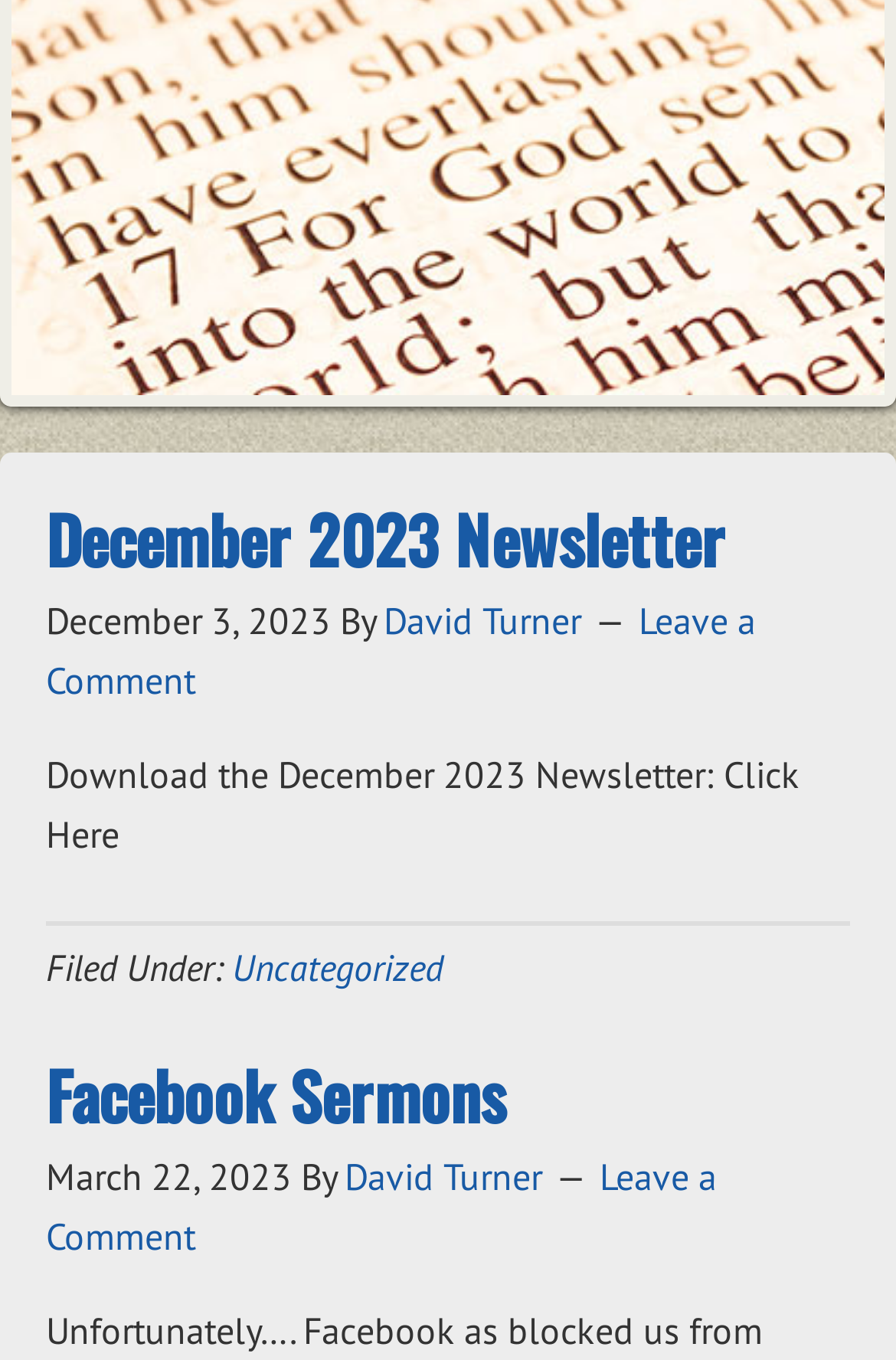Determine the bounding box for the UI element described here: "Uncategorized".

[0.259, 0.694, 0.495, 0.727]